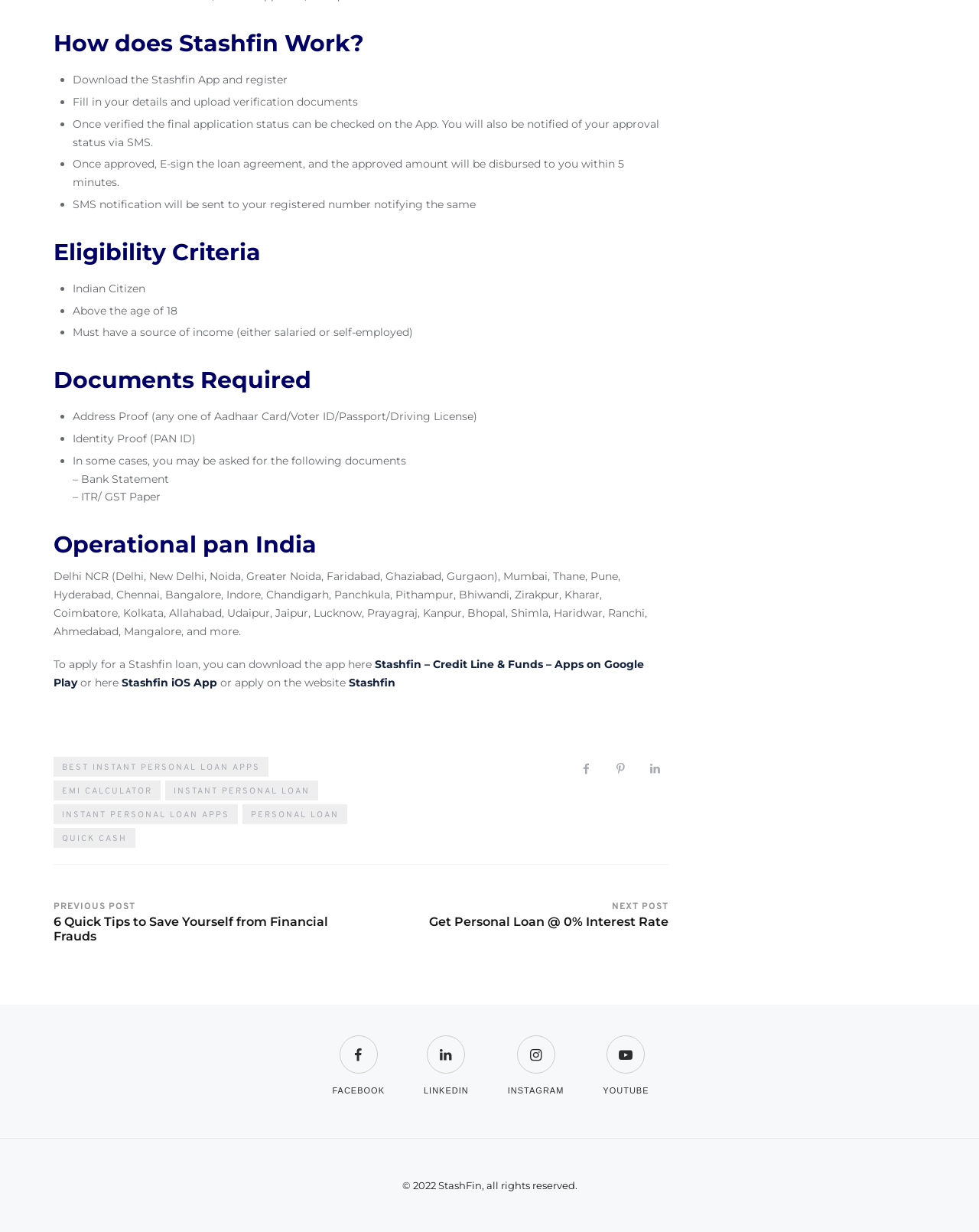Please give a succinct answer to the question in one word or phrase:
What is the alternative to downloading the Stashfin app?

Apply on the website